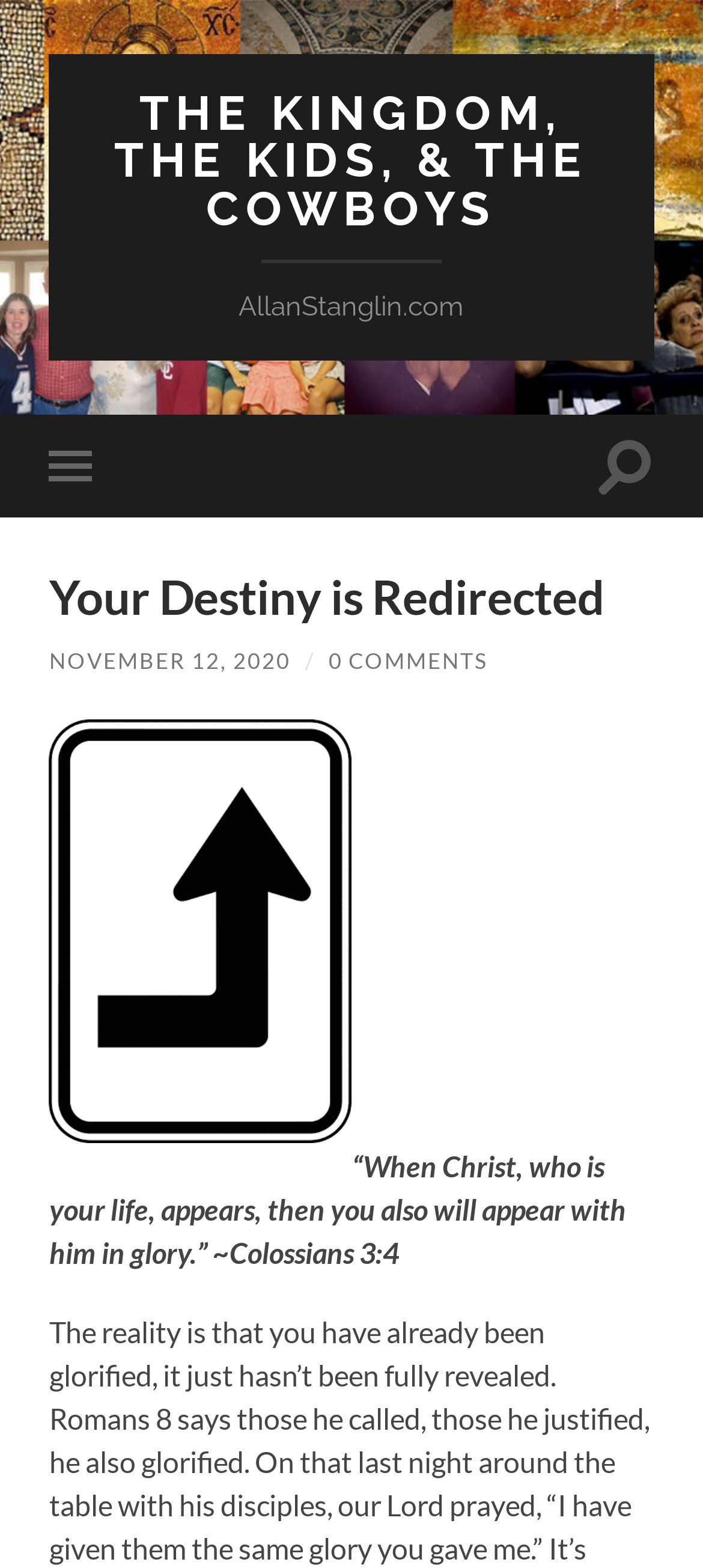Extract the bounding box for the UI element that matches this description: "November 12, 2020".

[0.07, 0.413, 0.414, 0.43]